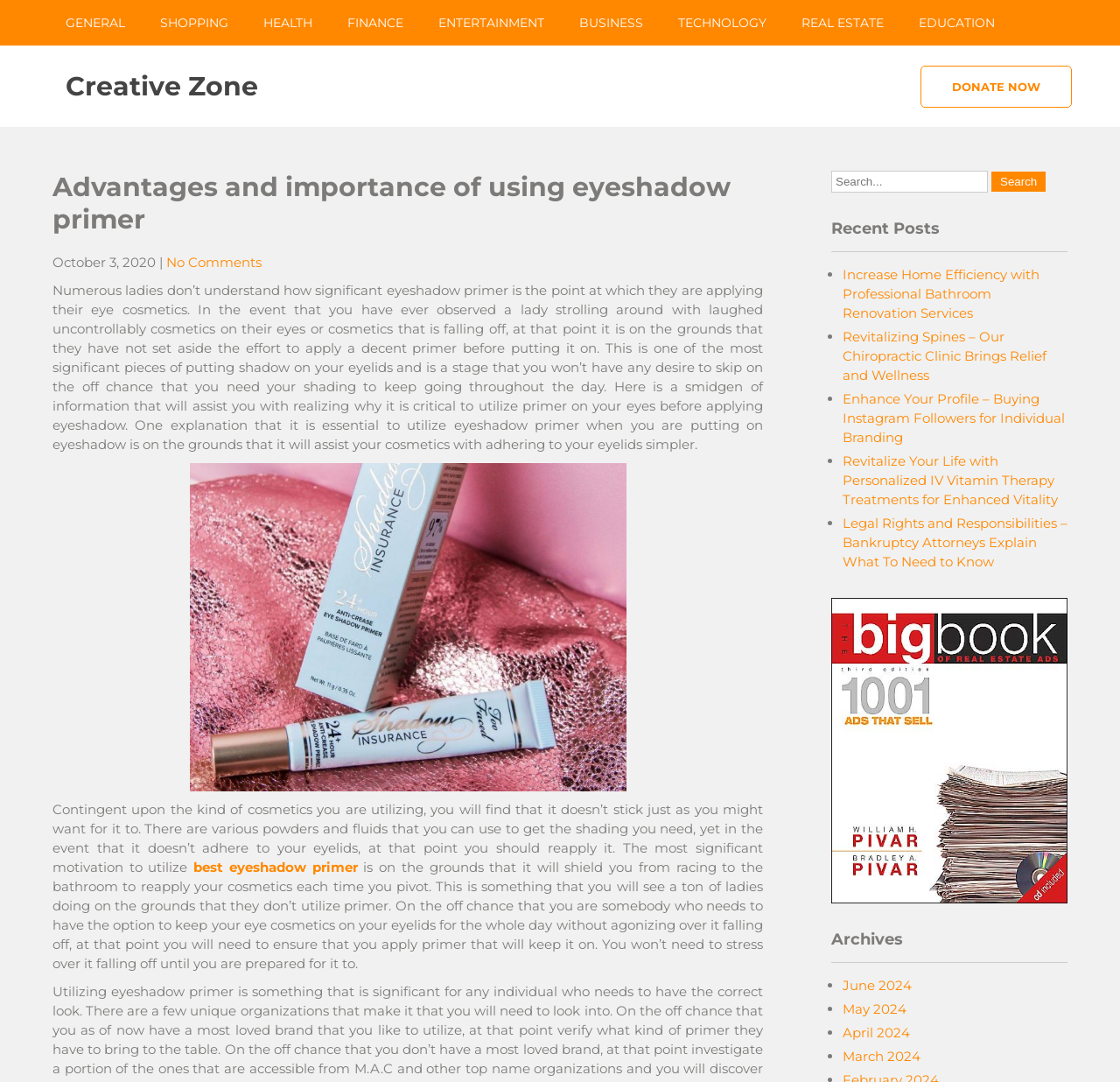Kindly determine the bounding box coordinates for the area that needs to be clicked to execute this instruction: "Search for something".

[0.742, 0.158, 0.882, 0.178]